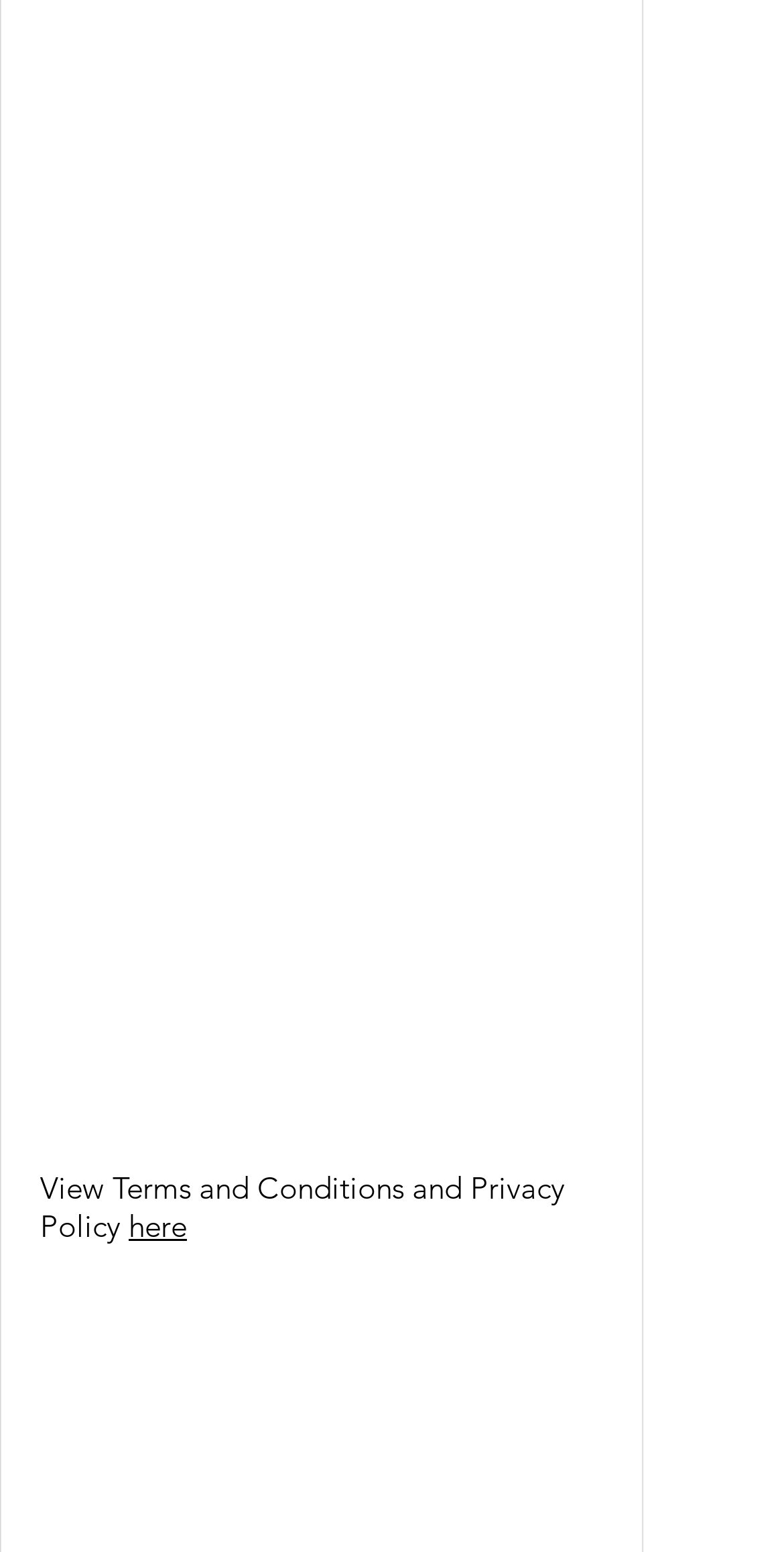Use a single word or phrase to respond to the question:
Is email a required field?

Yes